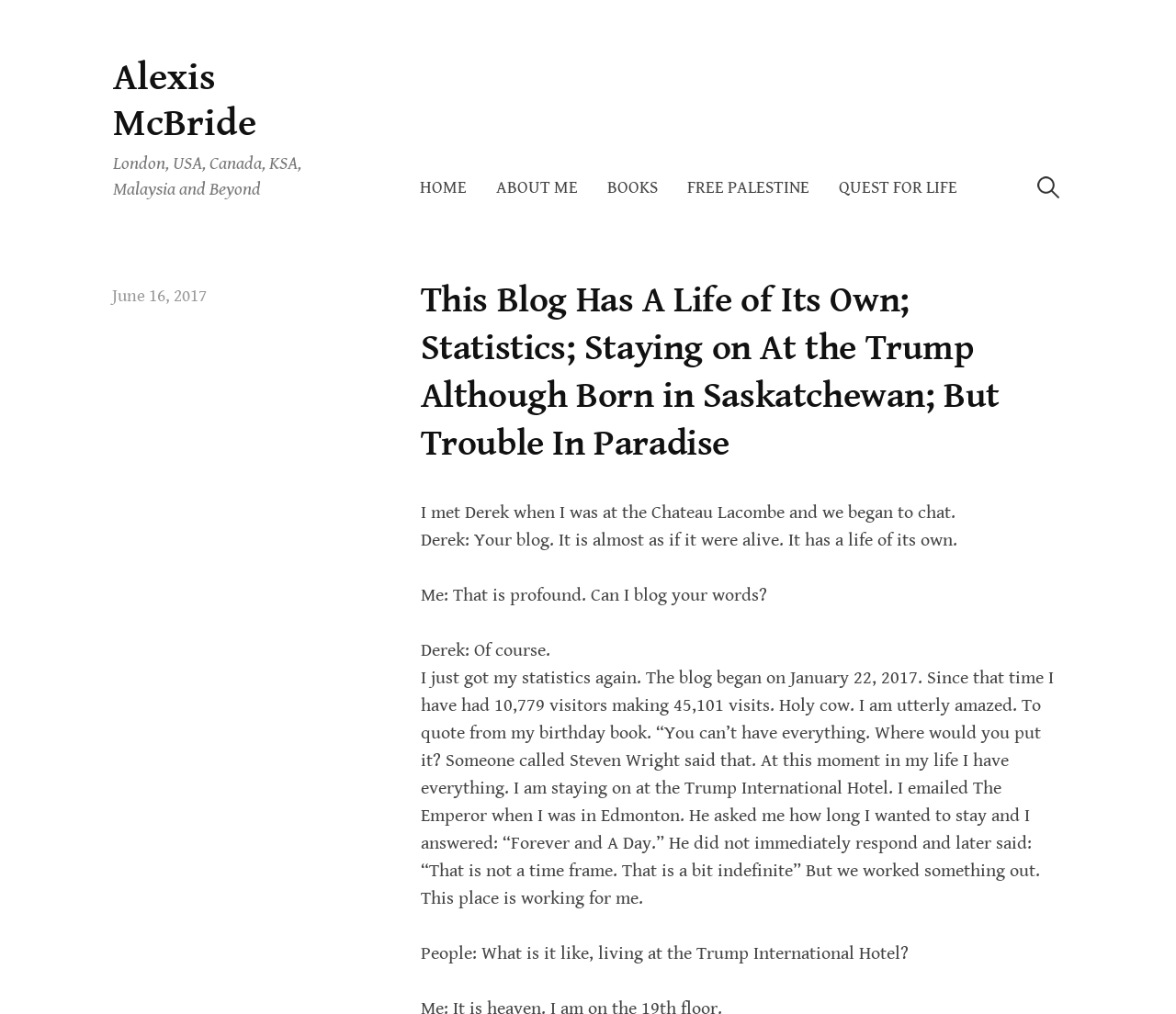Please determine the heading text of this webpage.

This Blog Has A Life of Its Own; Statistics; Staying on At the Trump Although Born in Saskatchewan; But Trouble In Paradise